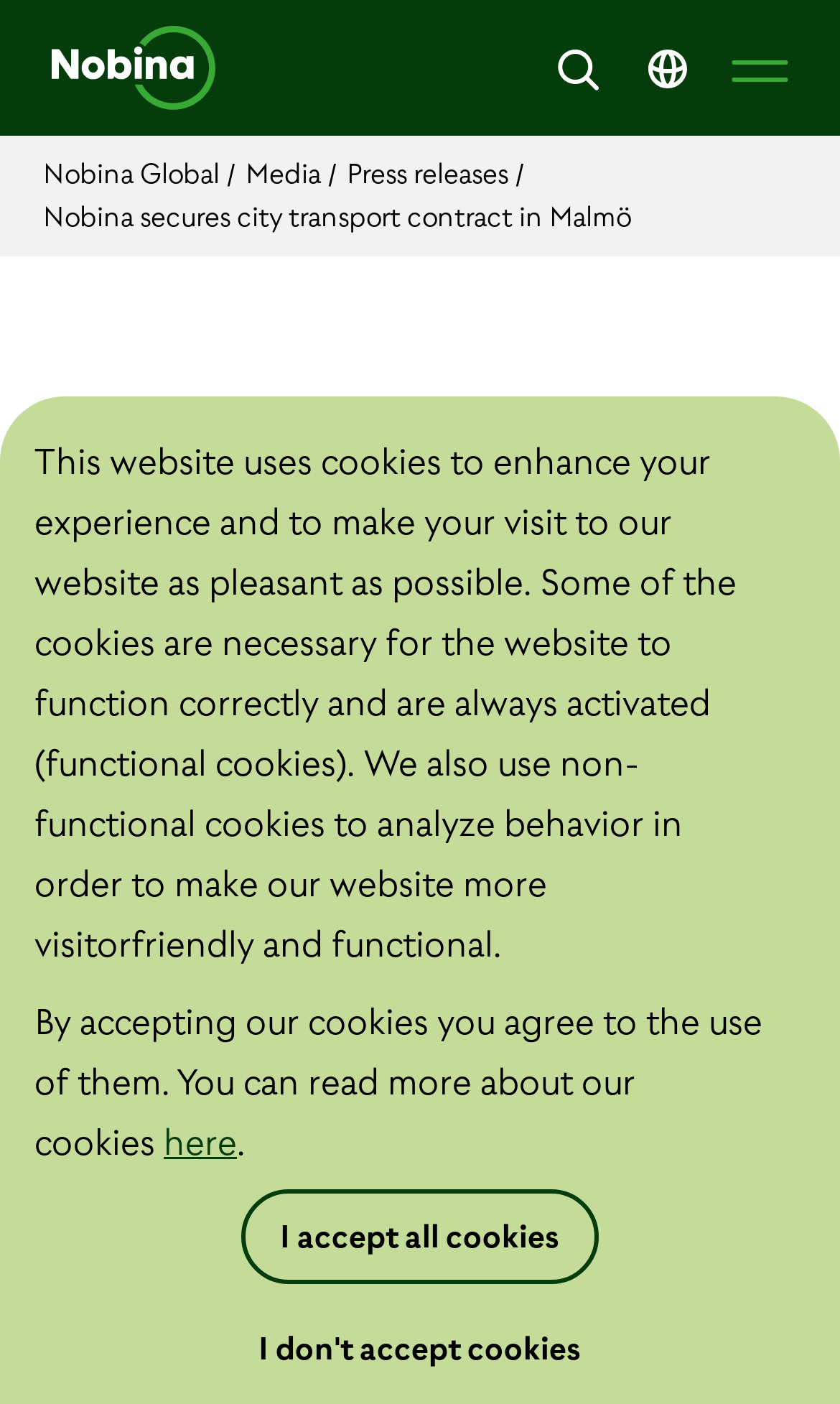Provide a one-word or short-phrase response to the question:
What is the purpose of the cookies on this website?

To enhance experience and analyze behavior